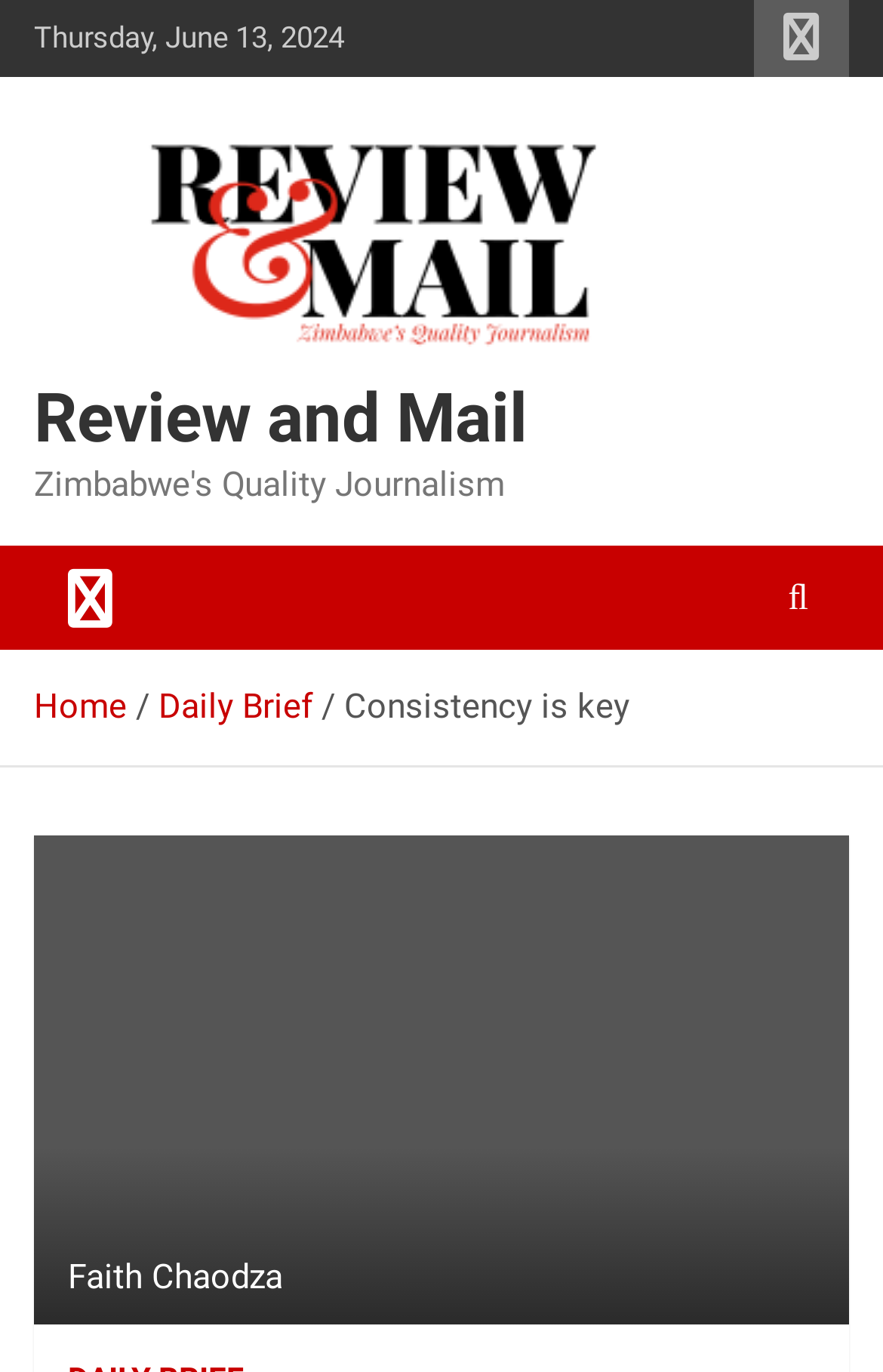Locate the headline of the webpage and generate its content.

Consistency is key